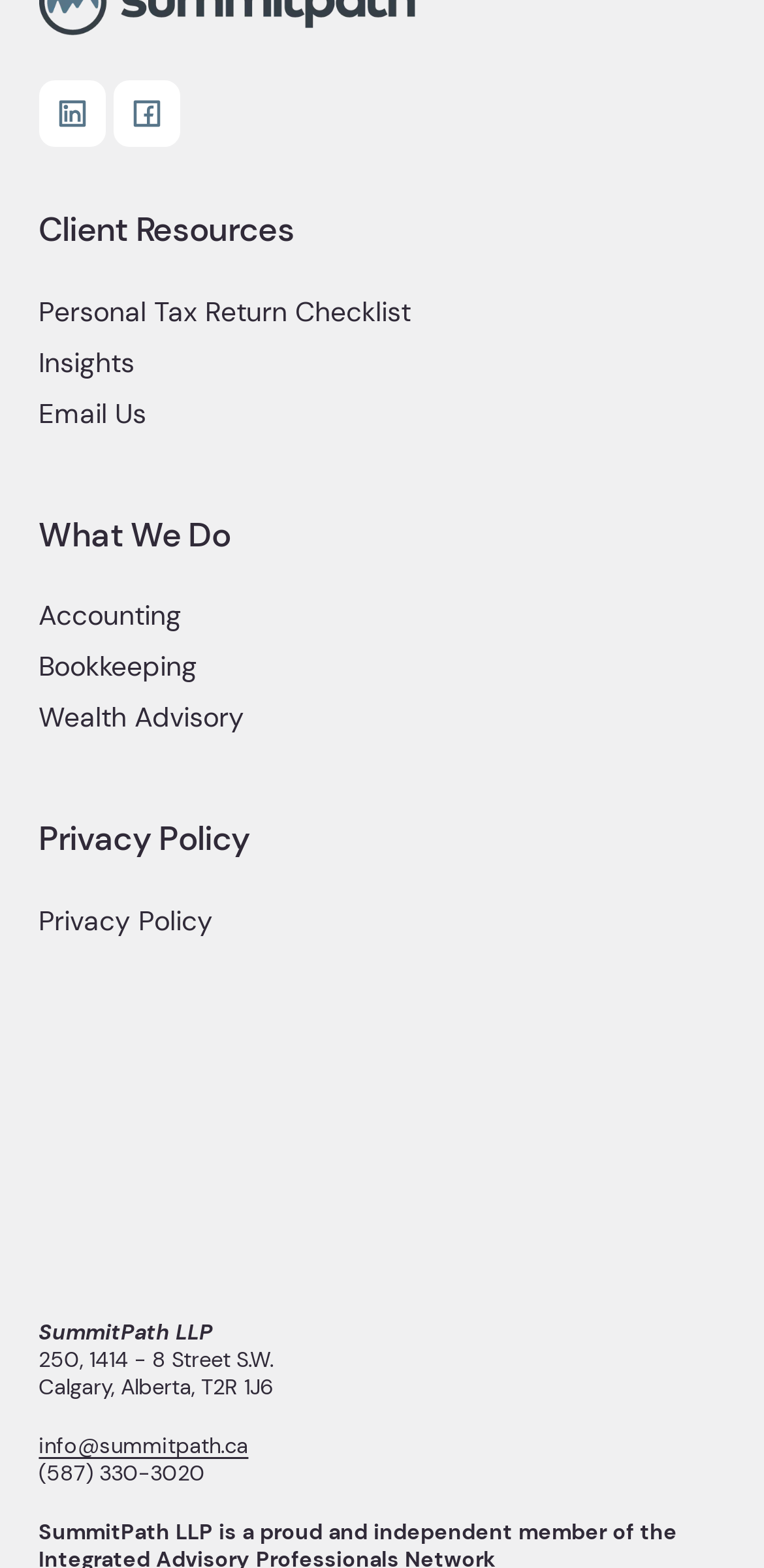Give a one-word or short phrase answer to this question: 
What is the contact email?

info@summitpath.ca